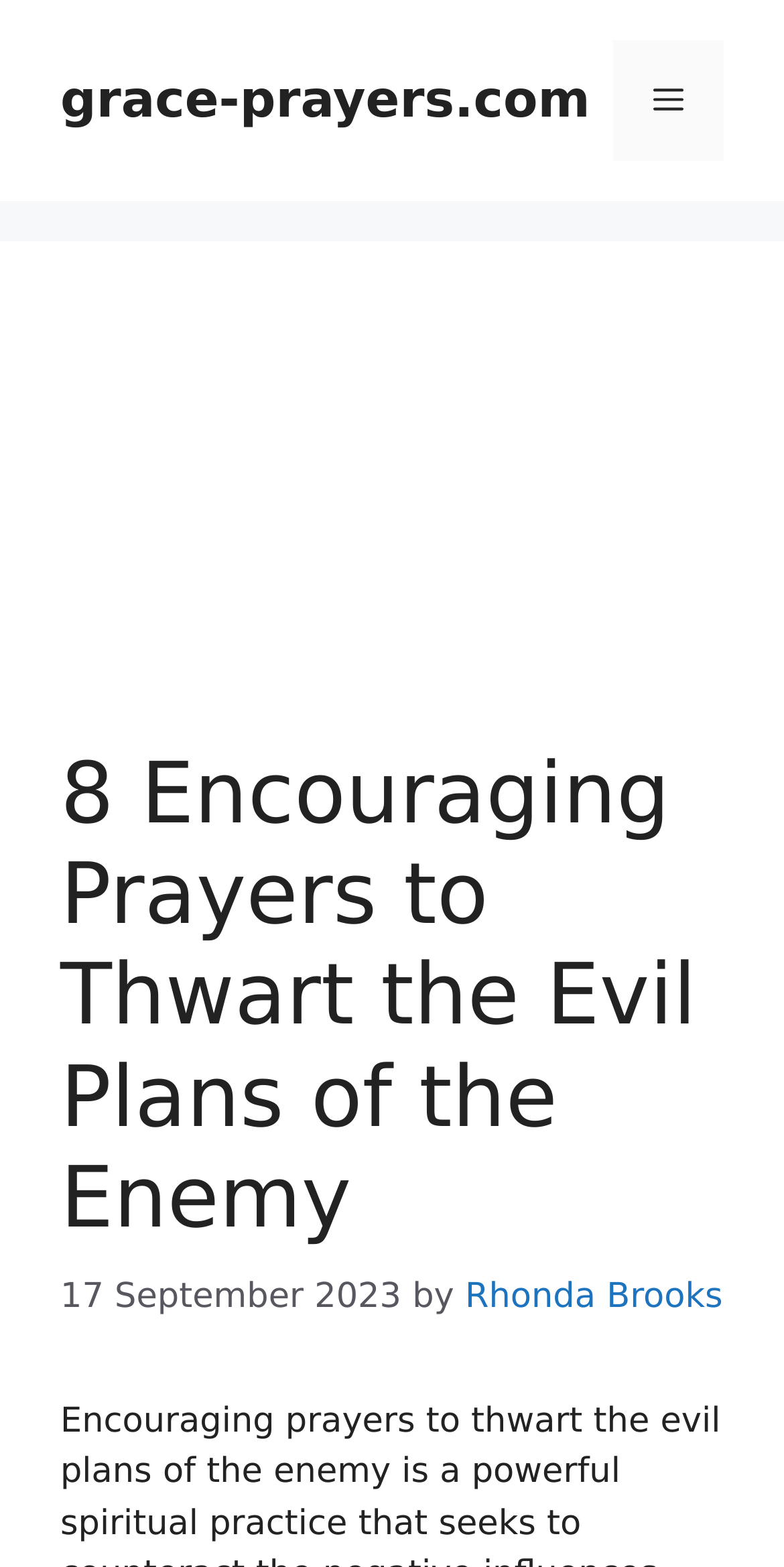Identify the bounding box of the UI component described as: "grace-prayers.com".

[0.077, 0.045, 0.753, 0.082]